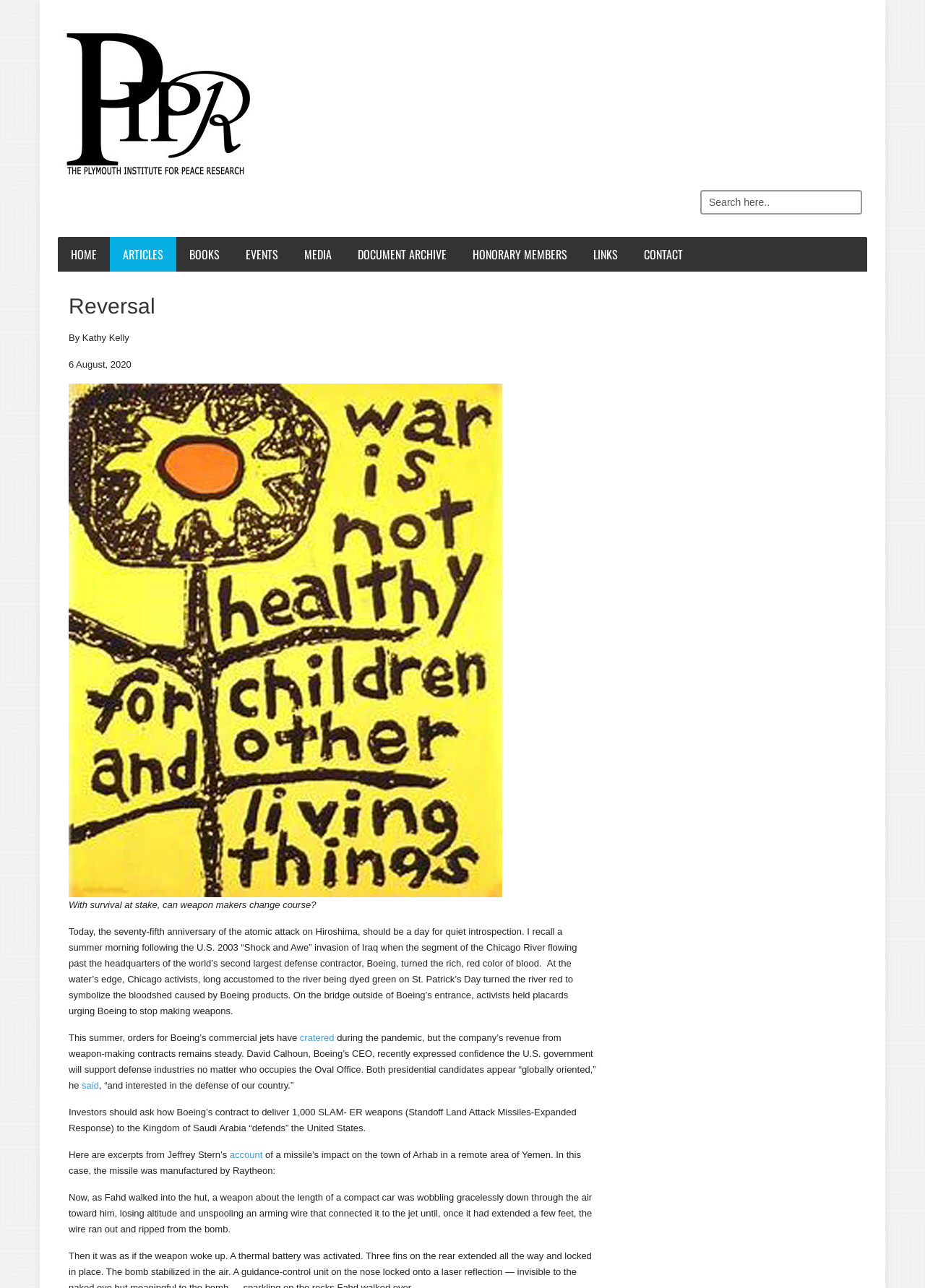Find the bounding box coordinates of the clickable element required to execute the following instruction: "Visit the showroom". Provide the coordinates as four float numbers between 0 and 1, i.e., [left, top, right, bottom].

None